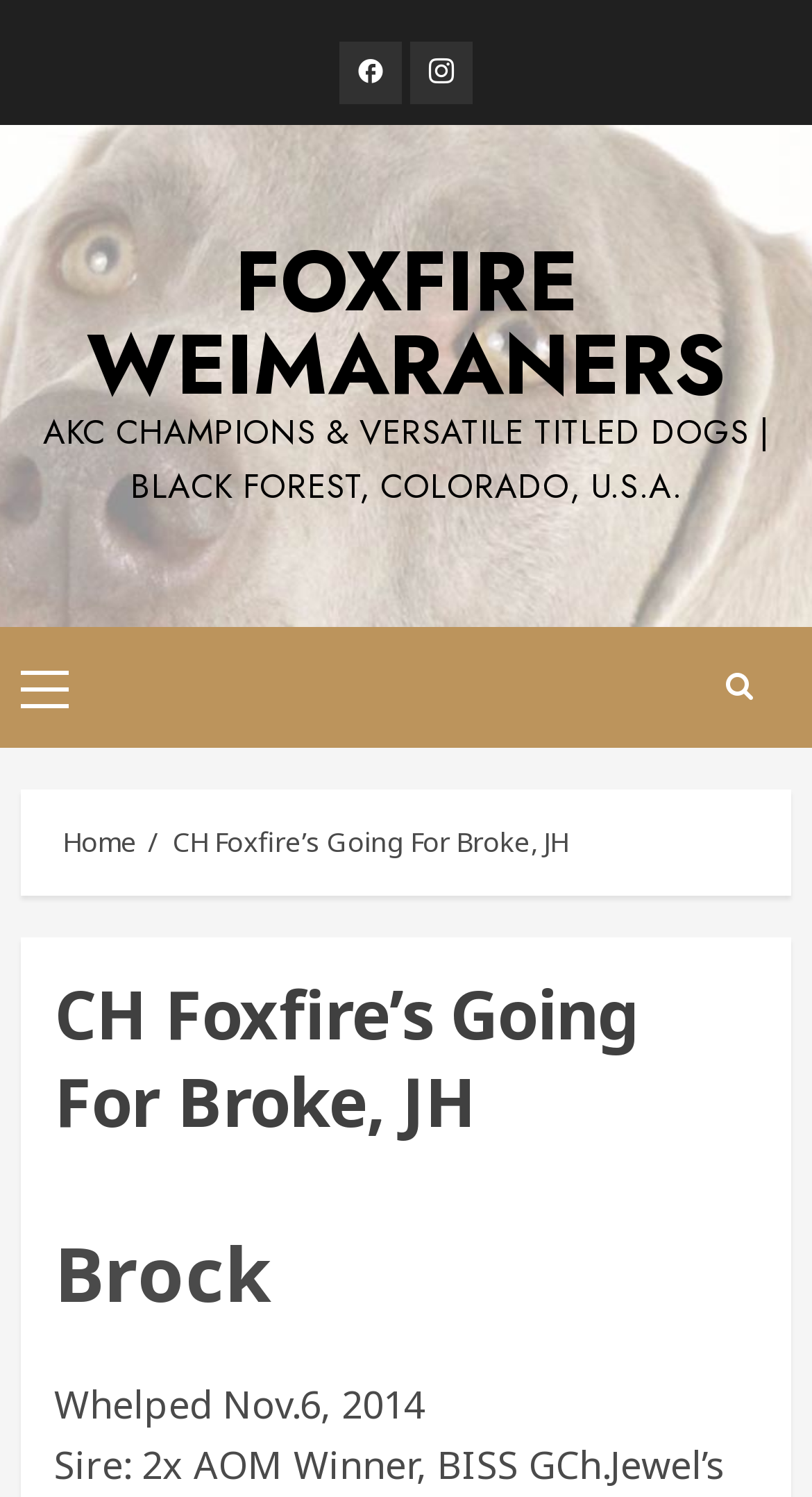Determine the webpage's heading and output its text content.

CH Foxfire’s Going For Broke, JH